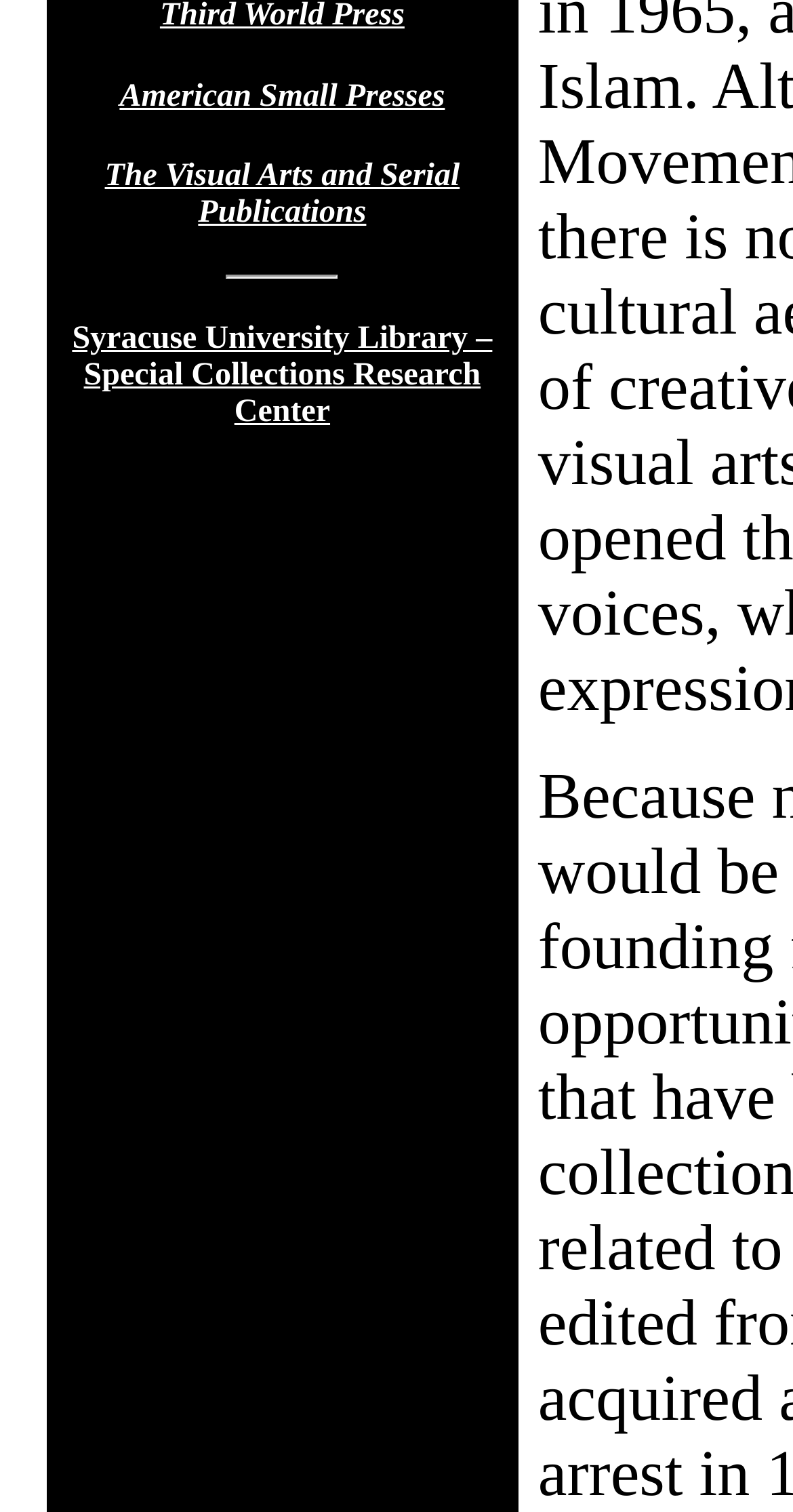Using the webpage screenshot, find the UI element described by American Small Presses. Provide the bounding box coordinates in the format (top-left x, top-left y, bottom-right x, bottom-right y), ensuring all values are floating point numbers between 0 and 1.

[0.151, 0.052, 0.561, 0.075]